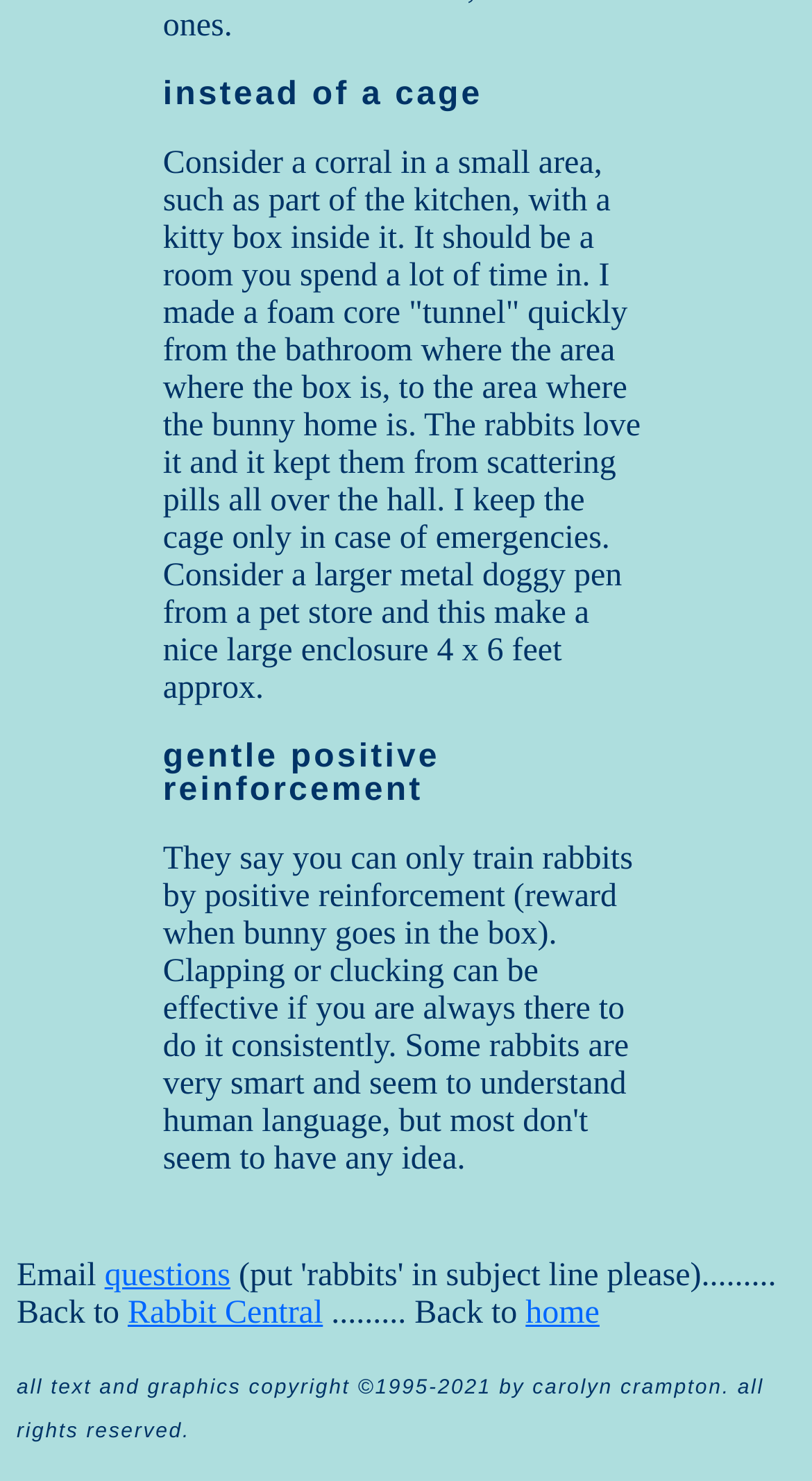Provide a brief response to the question below using one word or phrase:
What is the topic of the main text?

Rabbit care